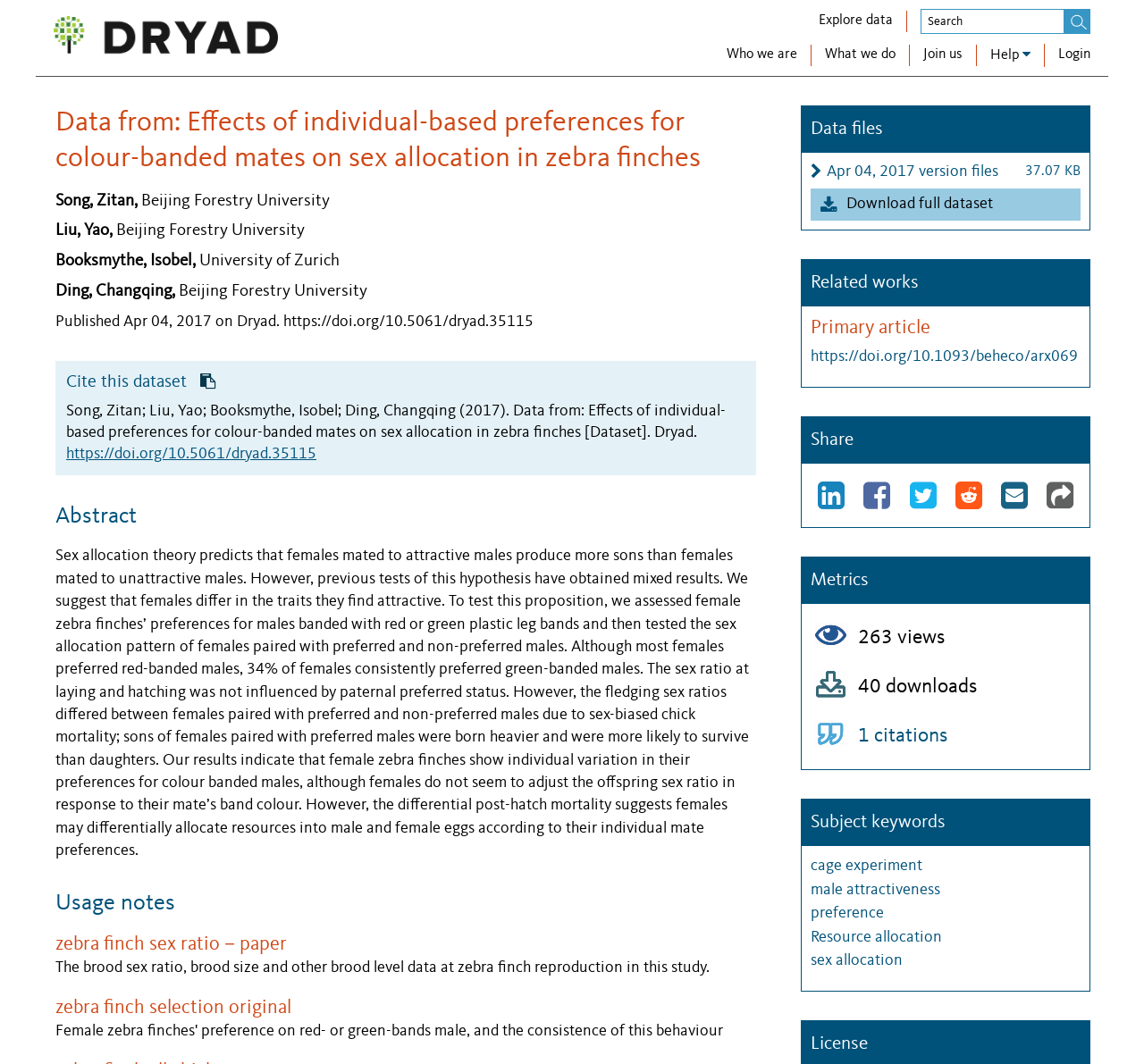Illustrate the webpage thoroughly, mentioning all important details.

The webpage is about a dataset titled "Effects of individual-based preferences for colour-banded mates on sex allocation in zebra finches" hosted on Dryad, a data repository. At the top, there is a navigation menu with links to "Explore data", "Who we are", "What we do", "Join us", and "Help". On the right side of the navigation menu, there is a search bar and a login button.

Below the navigation menu, there is a heading that displays the title of the dataset, followed by information about the authors, including their names, affiliations, and publication date. There is also a link to the dataset's DOI (digital object identifier) and a citation button.

The main content of the webpage is divided into several sections. The first section is the abstract, which provides a summary of the dataset. The abstract is followed by a section titled "Usage notes", and then a section with two headings: "zebra finch sex ratio－paper" and "zebra finch selection original". These sections appear to provide additional information about the dataset.

Next, there is a section titled "Data files" with two buttons: one to download a version of the files from April 4, 2017, and another to download the full dataset. Below this section, there is a section titled "Related works" with a link to a primary article.

The webpage also has a section titled "Share" with links to share the dataset on various social media platforms, as well as a button to copy the link to the page. Additionally, there is a section titled "Metrics" that displays the number of views, downloads, and citations of the dataset.

Finally, there is a section titled "Subject keywords" with links to various keywords related to the dataset, including "cage experiment", "male attractiveness", "preference", "Resource allocation", and "sex allocation".